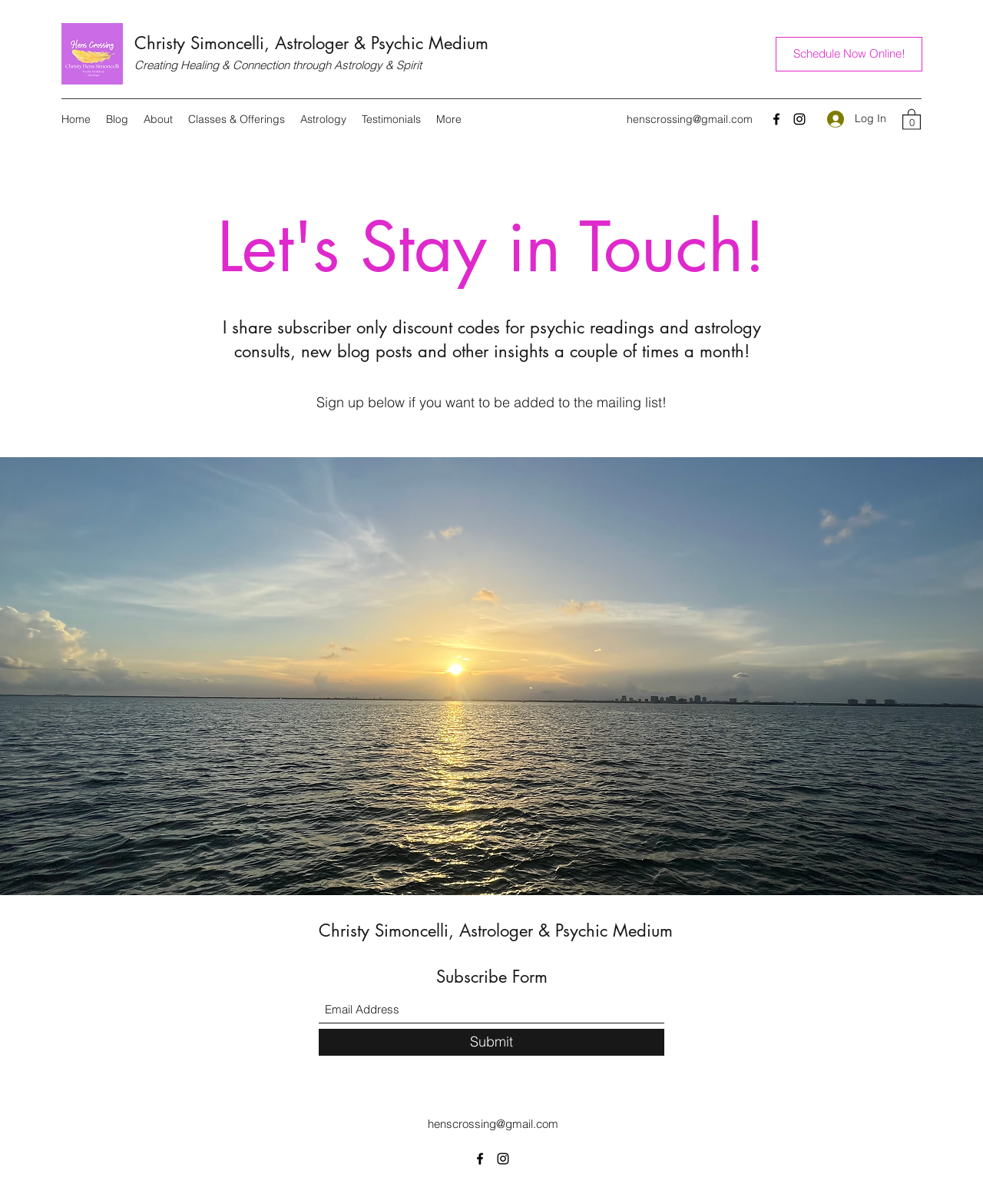Reply to the question with a single word or phrase:
How many social media platforms are linked on the webpage?

Two